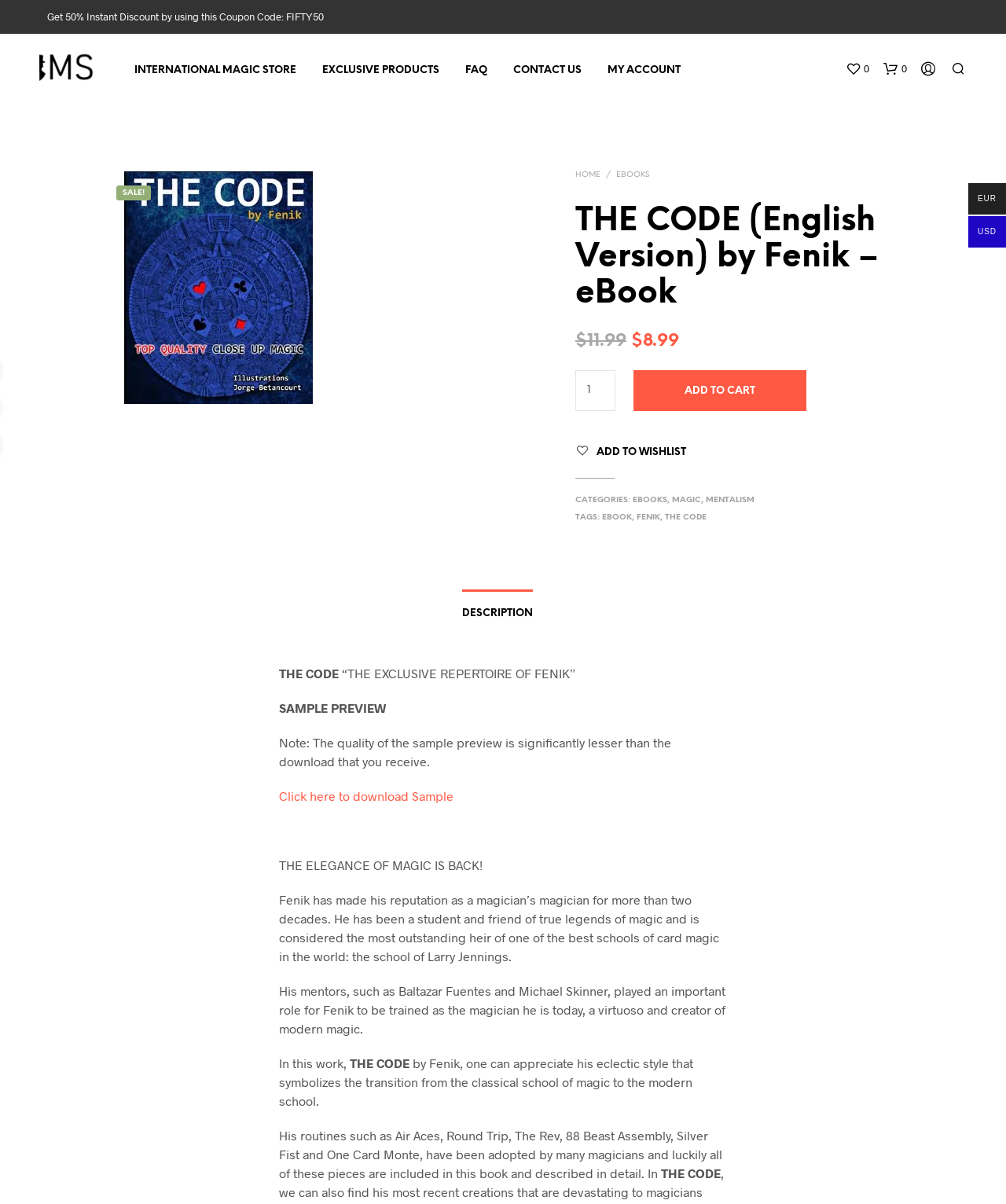What is the name of the eBook?
Provide a detailed answer to the question, using the image to inform your response.

I found the answer by looking at the title of the eBook, which is 'THE CODE (English Version) by Fenik – eBook'.